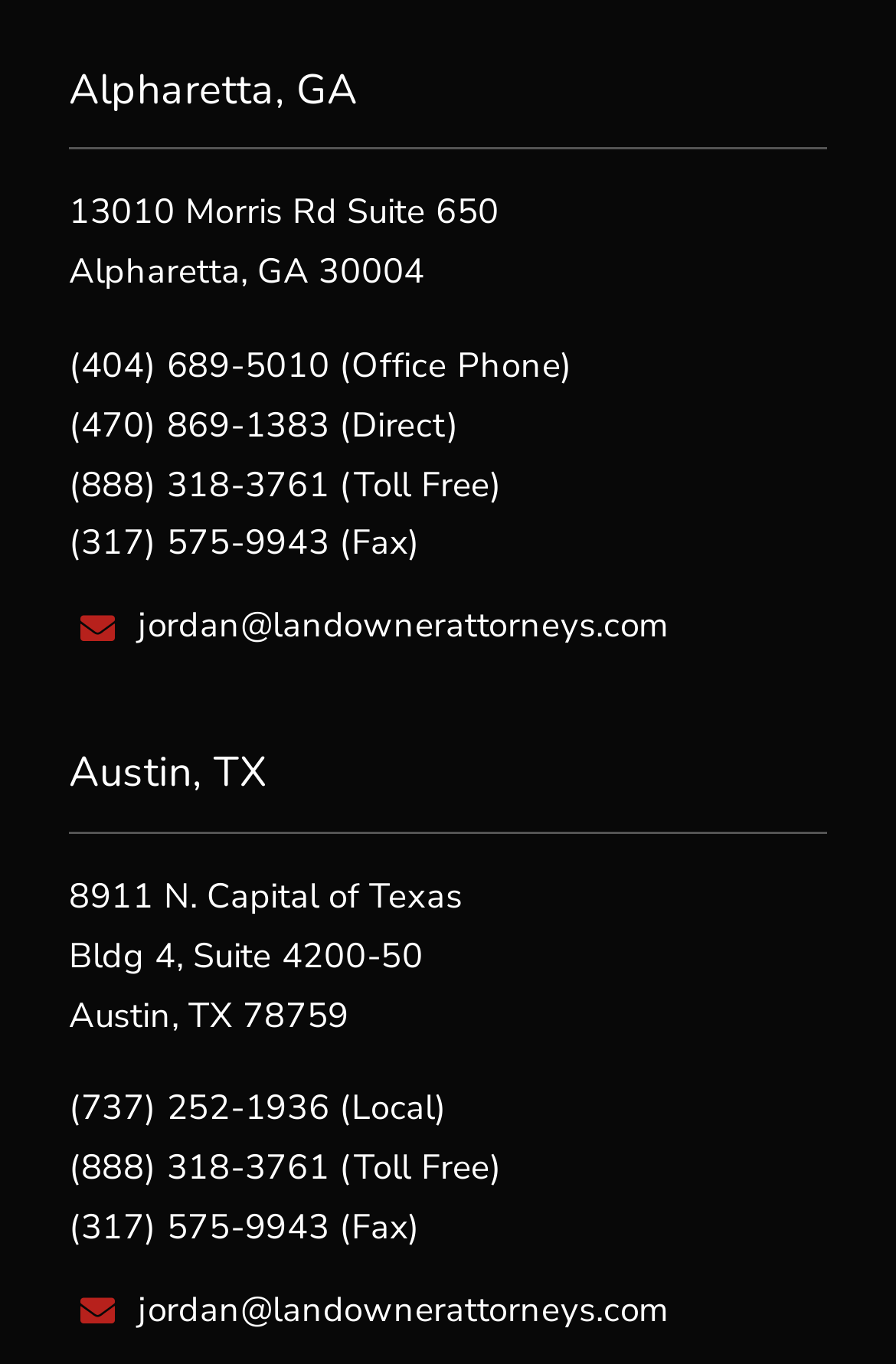Identify the bounding box coordinates for the region to click in order to carry out this instruction: "Learn about Home Improvement". Provide the coordinates using four float numbers between 0 and 1, formatted as [left, top, right, bottom].

None